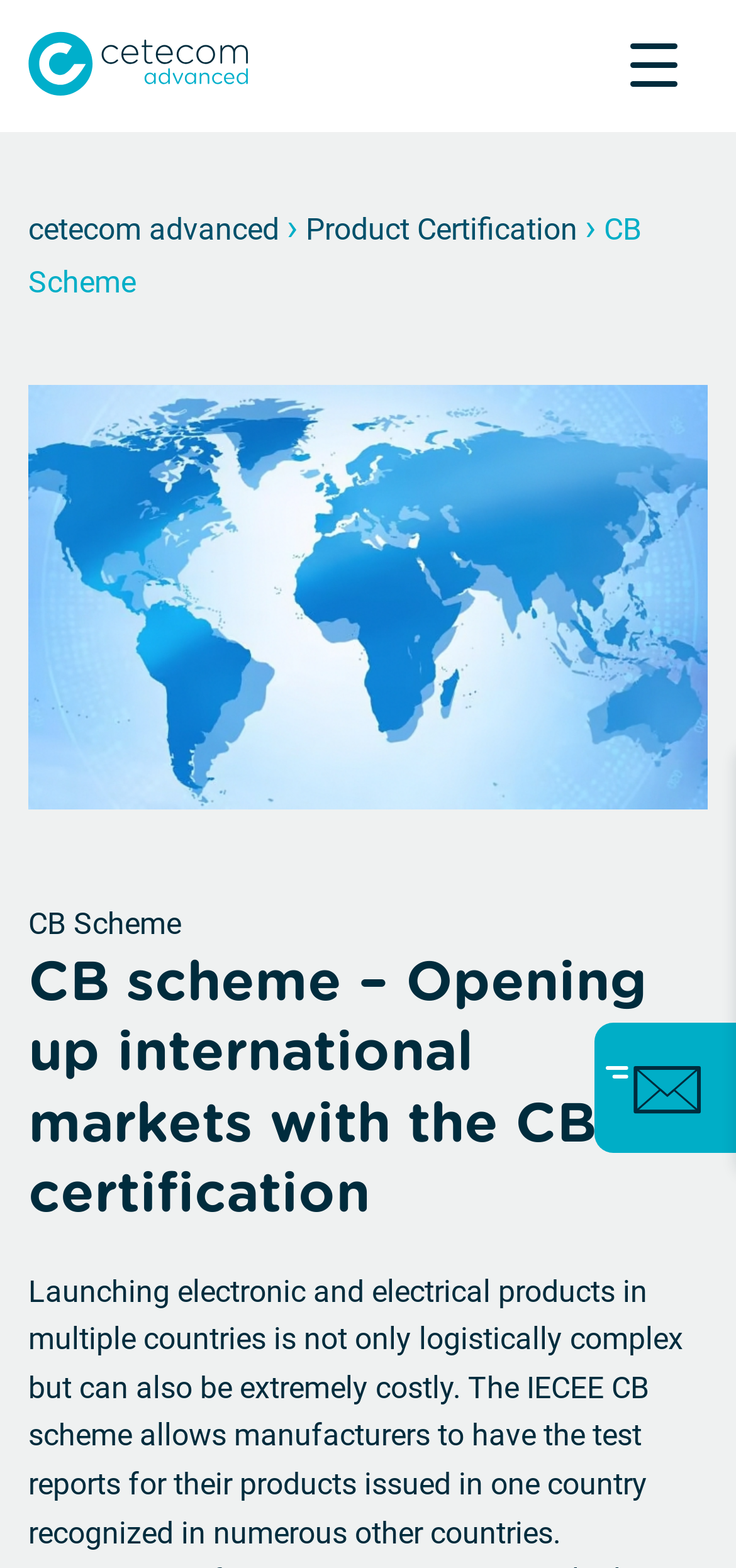Highlight the bounding box coordinates of the region I should click on to meet the following instruction: "Go to Product Testing page".

[0.0, 0.237, 1.0, 0.272]